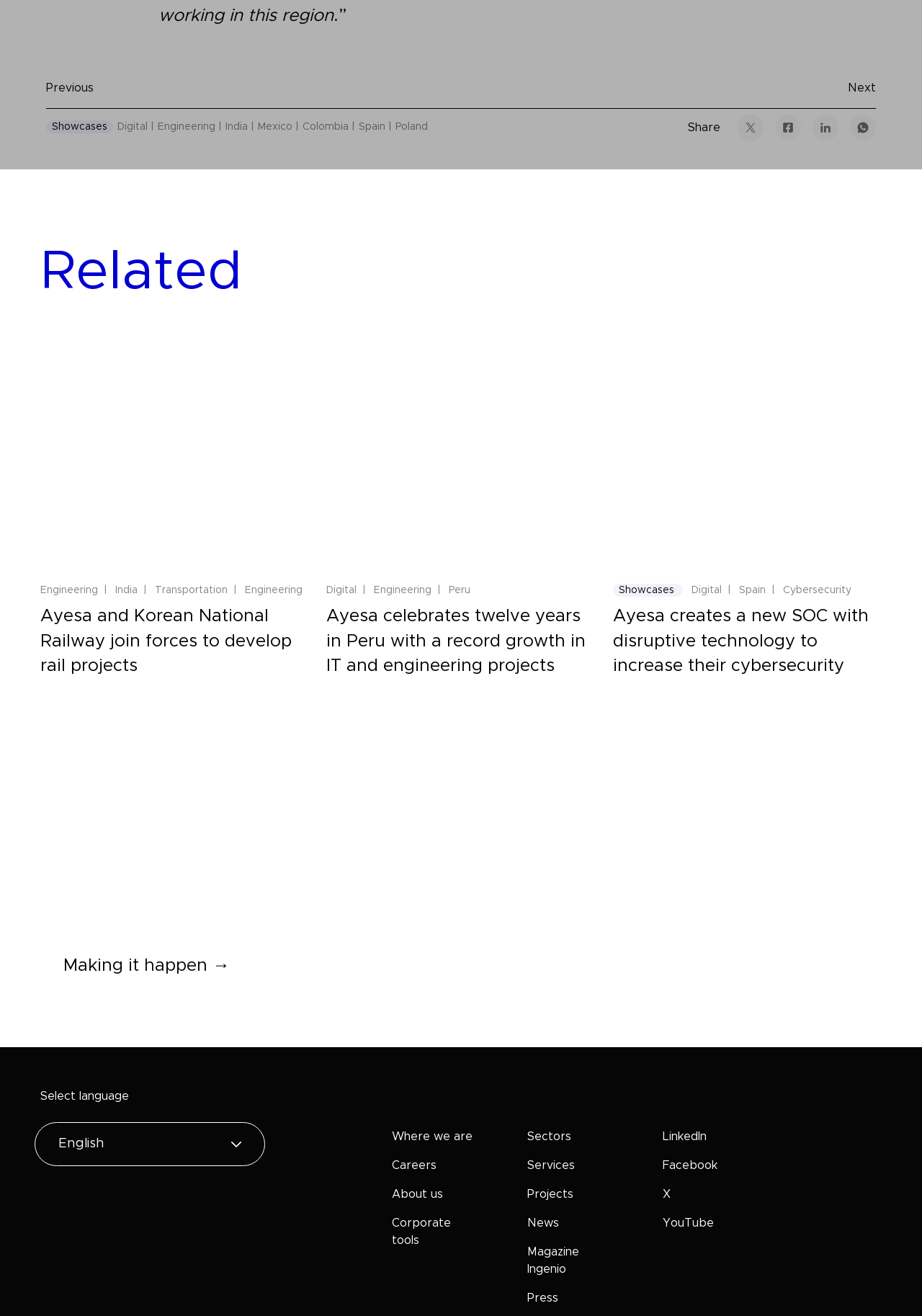Locate the bounding box coordinates of the area you need to click to fulfill this instruction: 'Click on the 'Showcases' link'. The coordinates must be in the form of four float numbers ranging from 0 to 1: [left, top, right, bottom].

[0.05, 0.092, 0.123, 0.101]